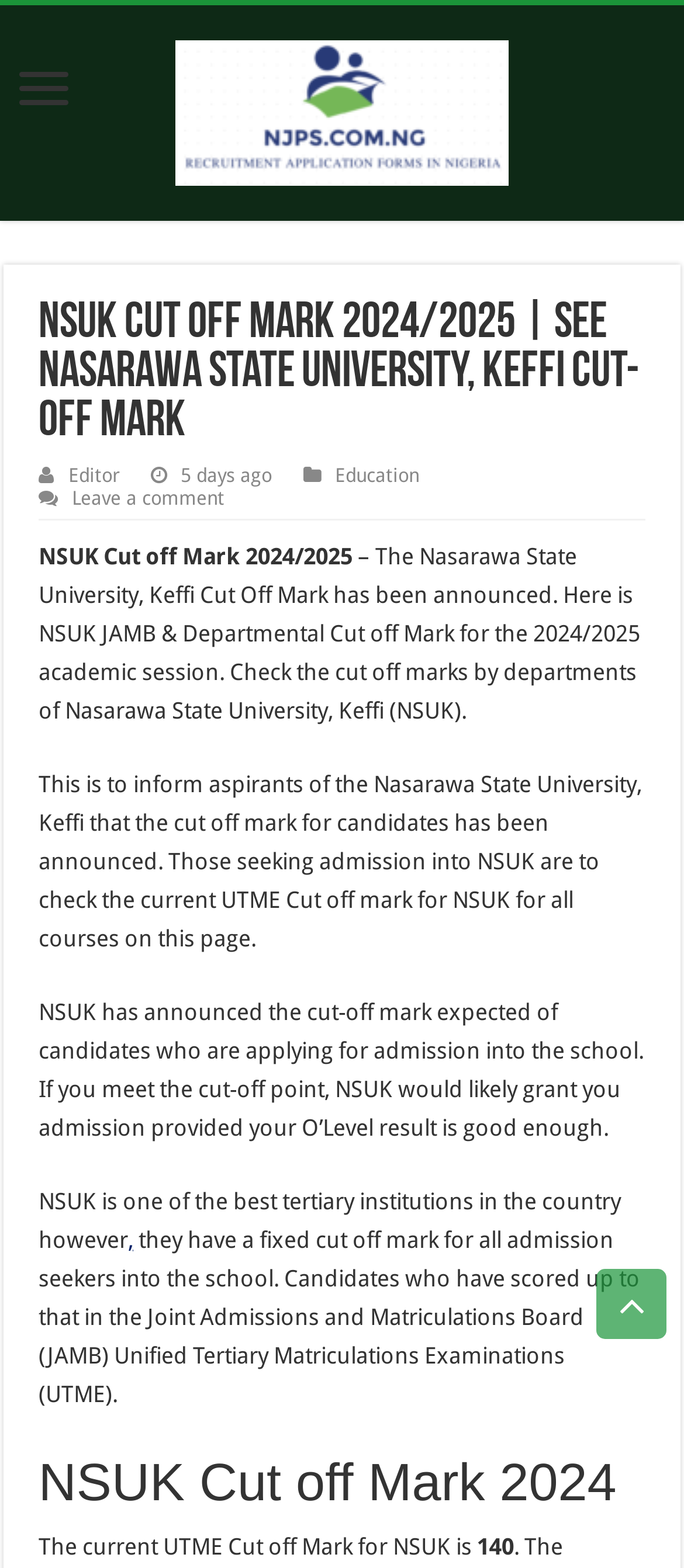Determine the bounding box for the UI element described here: "Leave a comment".

[0.105, 0.311, 0.328, 0.325]